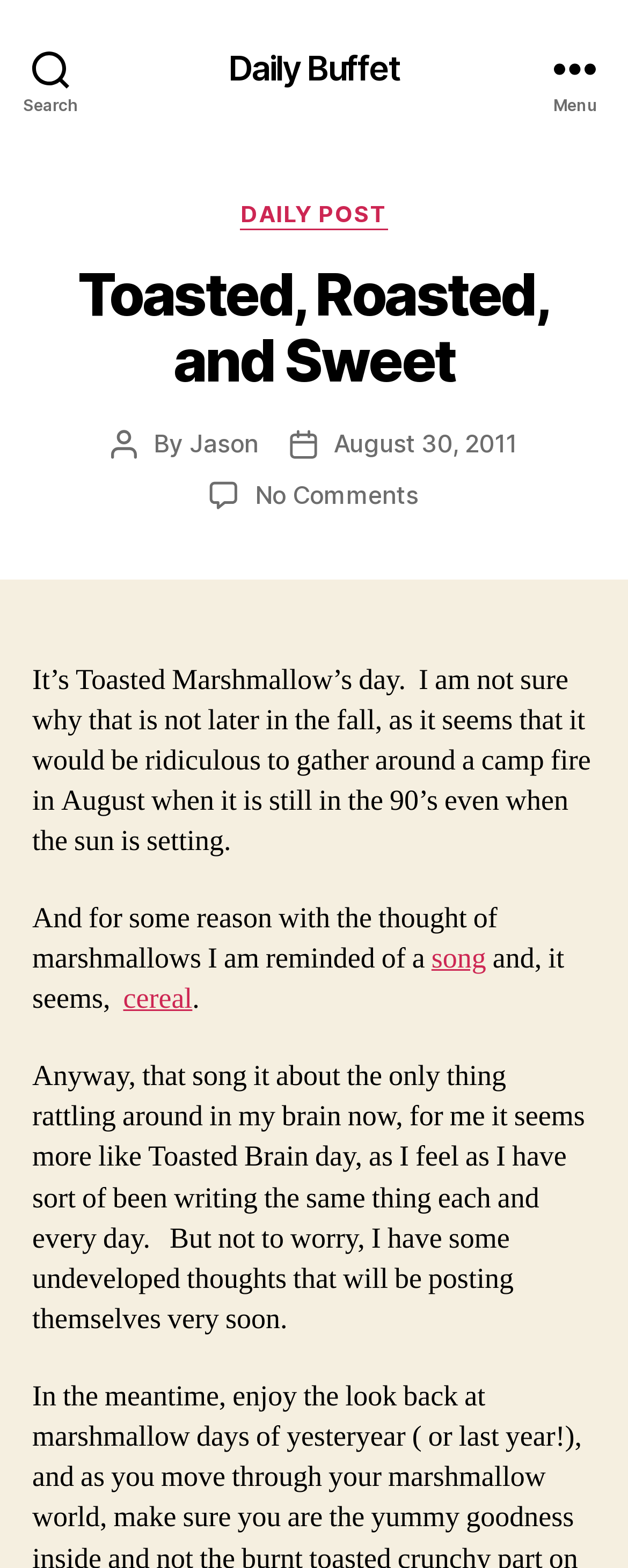Please study the image and answer the question comprehensively:
What is the date of the post?

I found the answer by looking at the text 'Post date' followed by a link 'August 30, 2011' which indicates the date of the post.